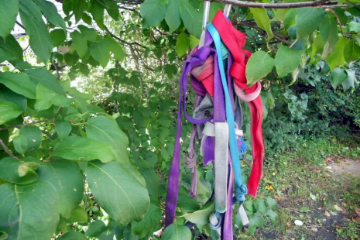Respond to the following question with a brief word or phrase:
What is the rating of the climb Recompense?

5.9